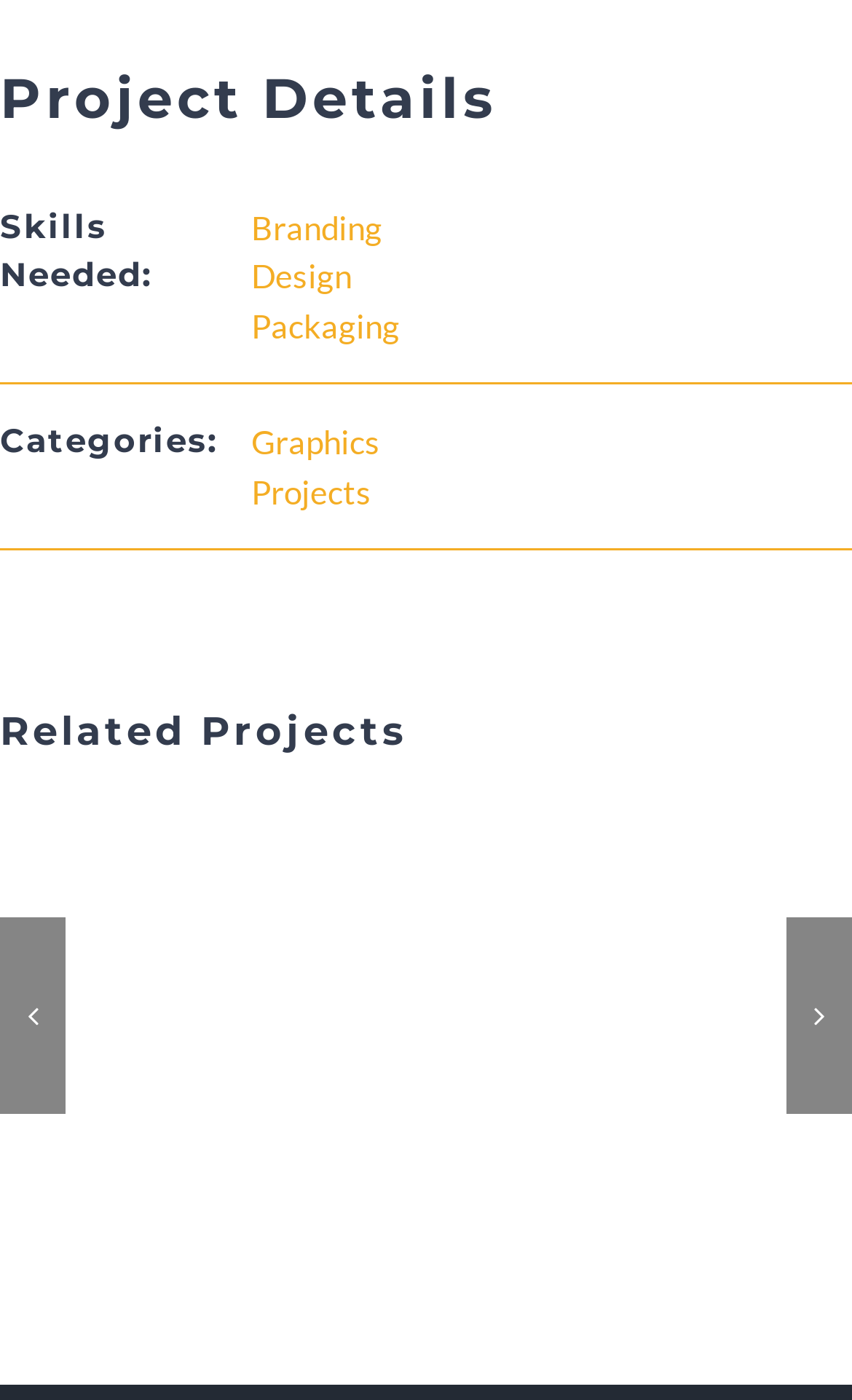Please locate the bounding box coordinates of the region I need to click to follow this instruction: "Go to previous slide".

[0.0, 0.655, 0.077, 0.796]